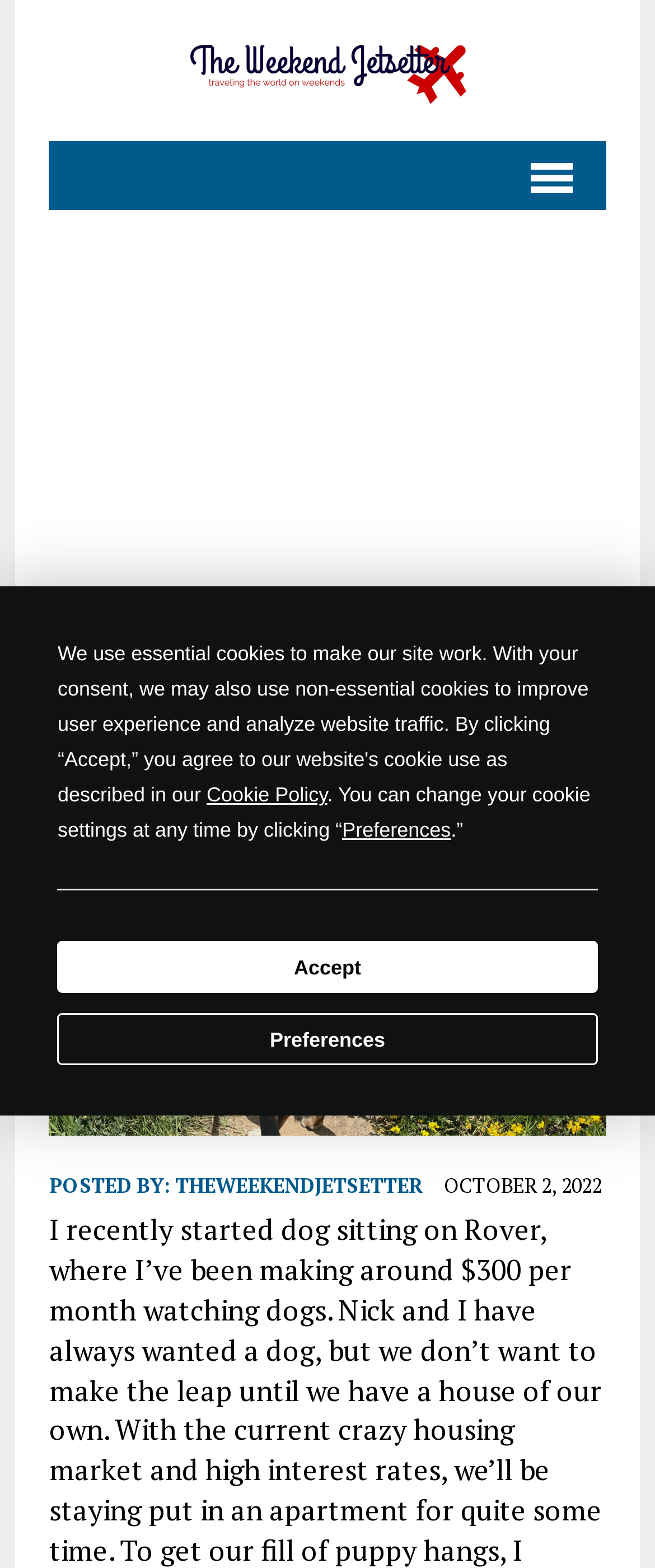What is the dog doing in the image?
Look at the image and respond with a one-word or short phrase answer.

hiking